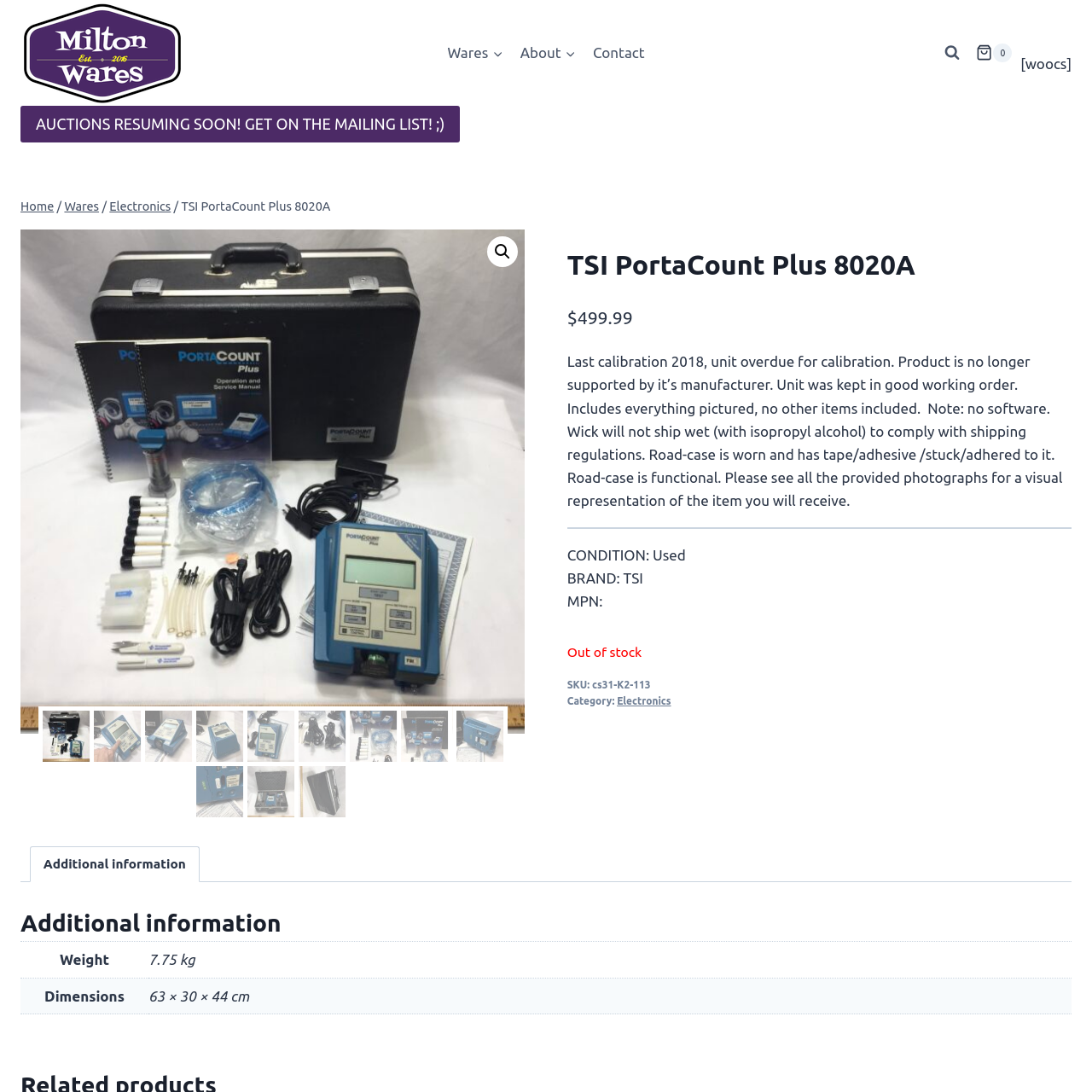Carefully describe the image located within the red boundary.

The image features a detailed depiction of the TSI PortaCount Plus 8020A, highlighting its advanced feature set and technical specifications. This equipment is essential for performing precise measurements in various applications such as occupational health and safety. The product is currently listed for $499.99, indicating that it is a used item. The caption notes the device’s last calibration date in 2018 and mentions that it is overdue for calibration and no longer supported by its manufacturer, suggesting the importance of regular maintenance for optimal use. Additionally, the road-case's condition is described as worn, with some adhesive residue visible, yet it remains functional. The image serves as a significant visual reference for potential buyers, showing the condition and included components, while underscoring key details regarding the item's operational status and limitations.